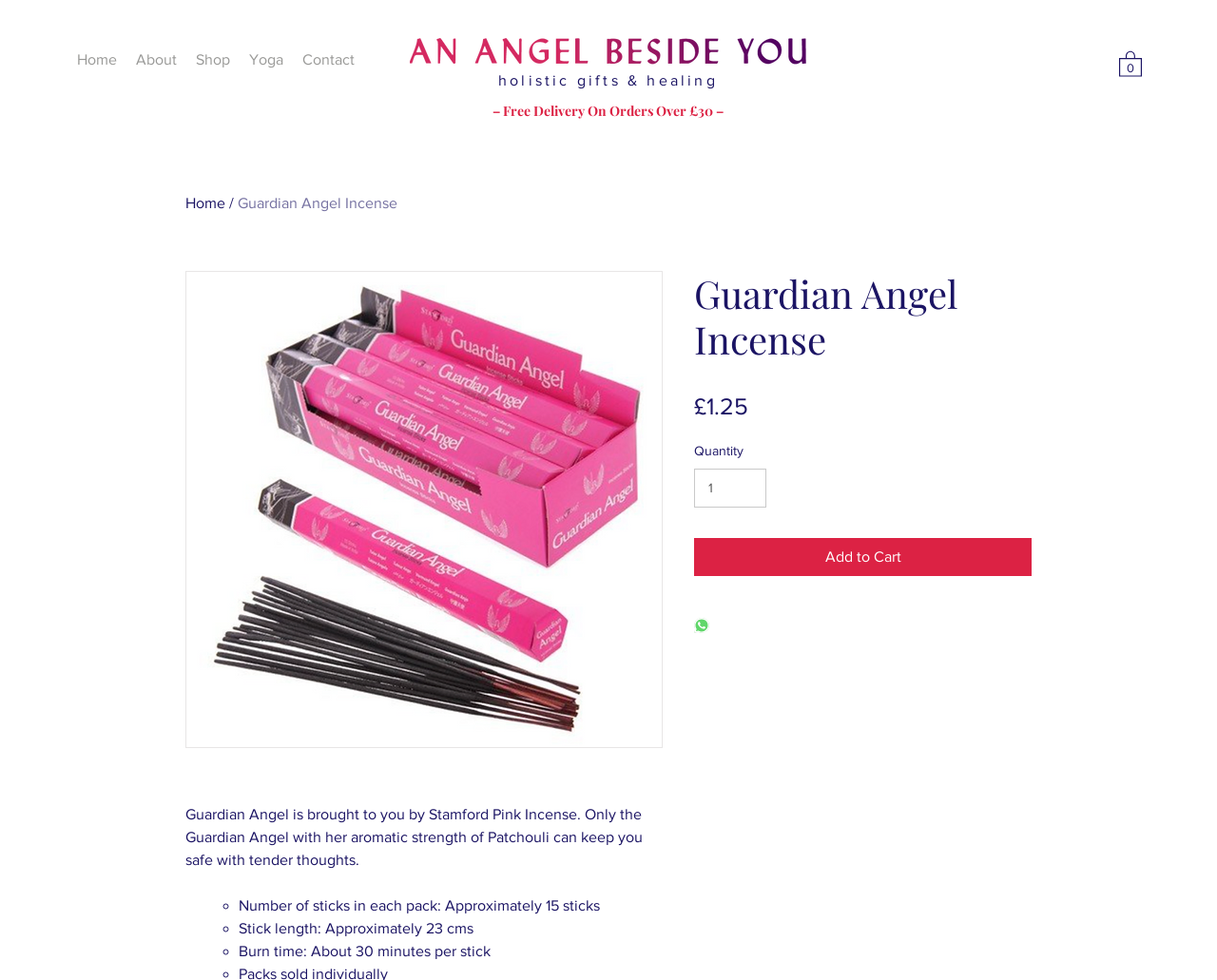What is the burn time of each stick?
Ensure your answer is thorough and detailed.

I found the answer by looking at the text 'Burn time: About 30 minutes per stick' which provides the information about the burn time of each stick.